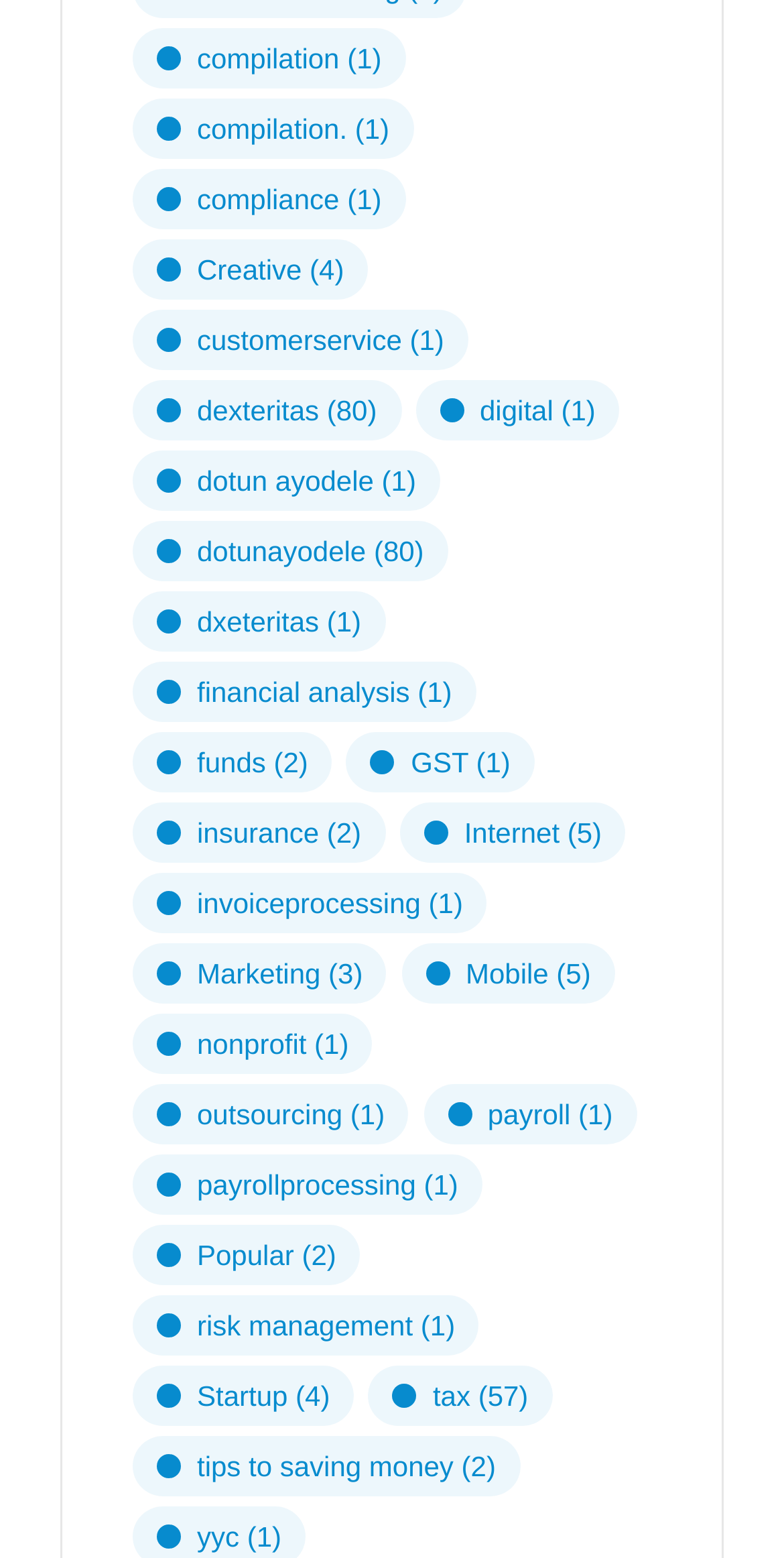Please locate the bounding box coordinates of the region I need to click to follow this instruction: "Learn about dexteritas".

[0.169, 0.244, 0.512, 0.283]